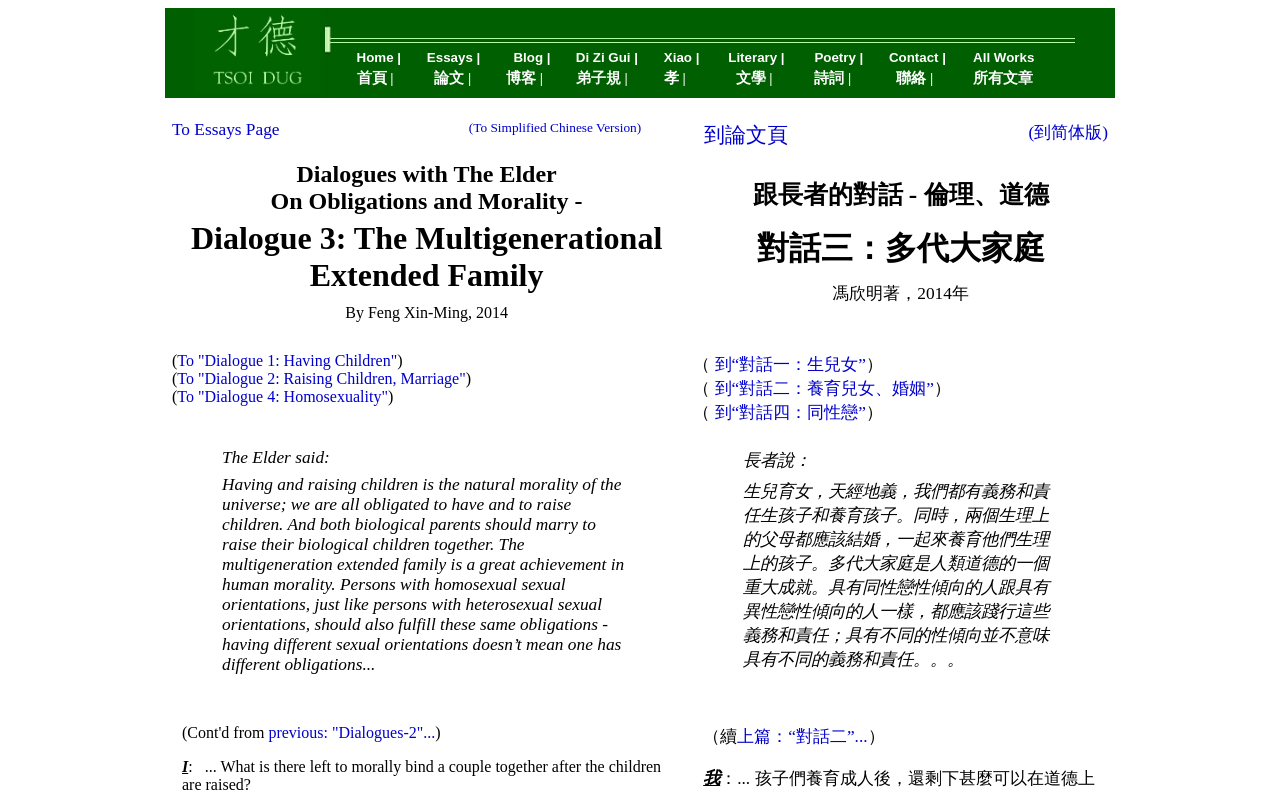Identify the bounding box for the described UI element: "(To Simplified Chinese Version)".

[0.366, 0.149, 0.532, 0.17]